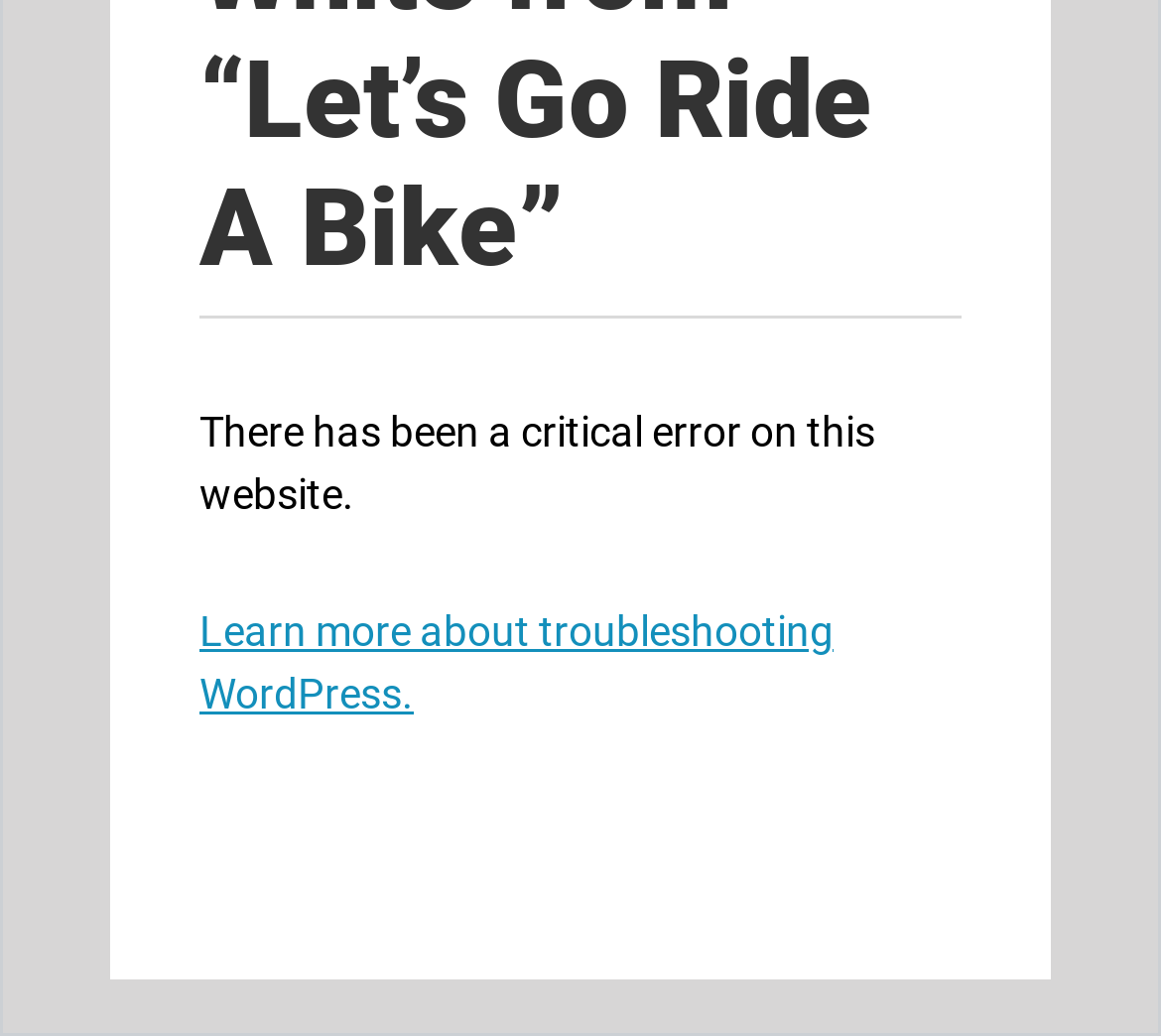Using floating point numbers between 0 and 1, provide the bounding box coordinates in the format (top-left x, top-left y, bottom-right x, bottom-right y). Locate the UI element described here: Learn more about troubleshooting WordPress.

[0.172, 0.587, 0.718, 0.693]